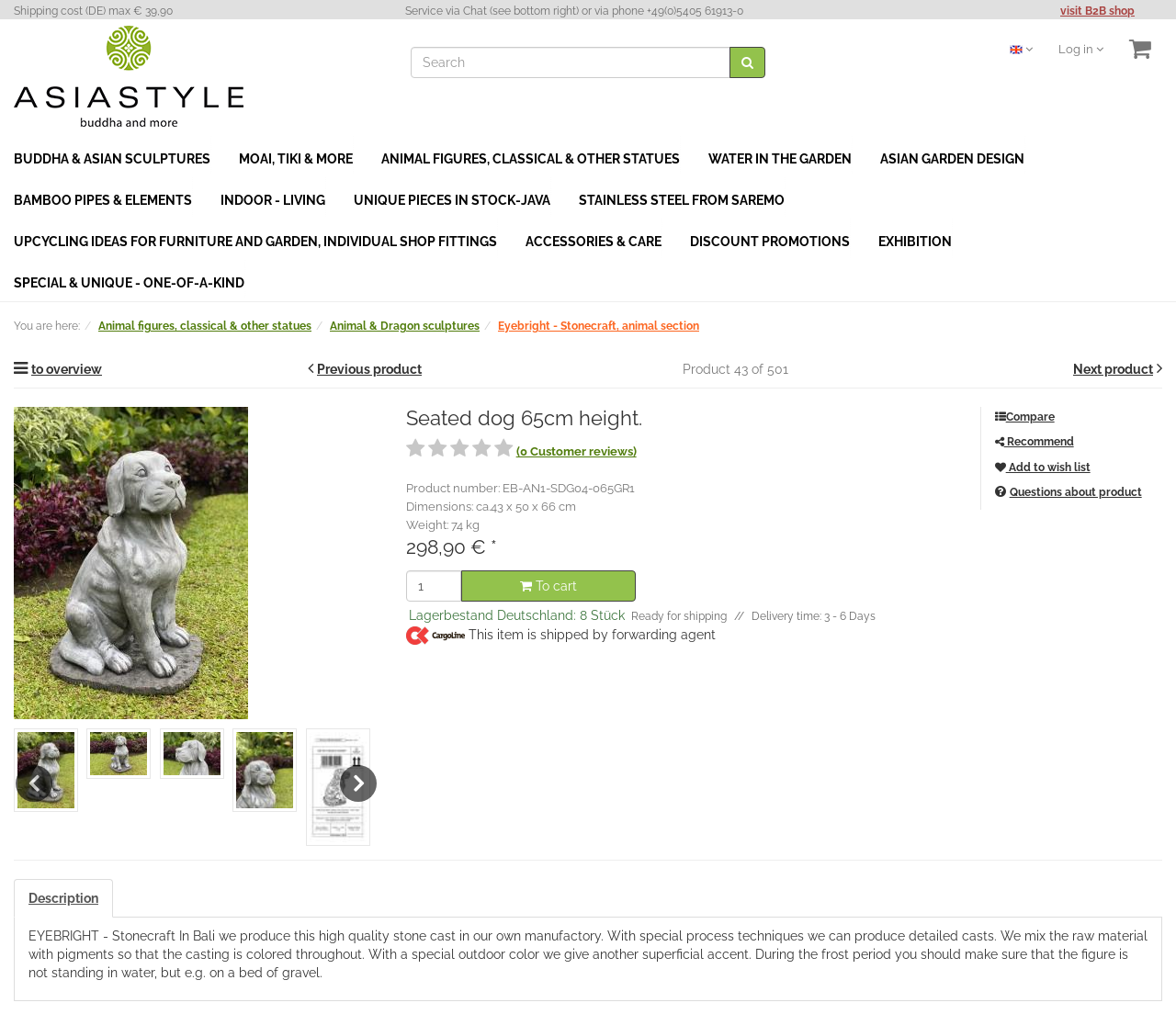Give a detailed account of the webpage.

This webpage appears to be a product page for a seated dog statue with a height of 65cm. At the top of the page, there are several links and buttons, including a search bar, a login button, and a link to visit a B2B shop. Below this, there are several categories listed, including "BUDDHA & ASIAN SCULPTURES", "MOAI, TIKI & MORE", and "ANIMAL FIGURES, CLASSICAL & OTHER STATUES".

The main product image is displayed prominently on the page, with a heading that reads "Seated dog 65cm height." Below the image, there are several links to view more product images. The product details are listed, including the product number, dimensions, weight, and price.

There are also several buttons and links on the page, including "Add to cart", "Compare", "Recommend", and "Add to wish list". Additionally, there are links to view the product description, ask questions about the product, and view shipping information.

At the bottom of the page, there is a horizontal separator, followed by a section with more product information, including a description of the product and its features. The description explains that the product is made of high-quality stone cast in a manufactory in Bali, and that it is colored throughout with pigments.